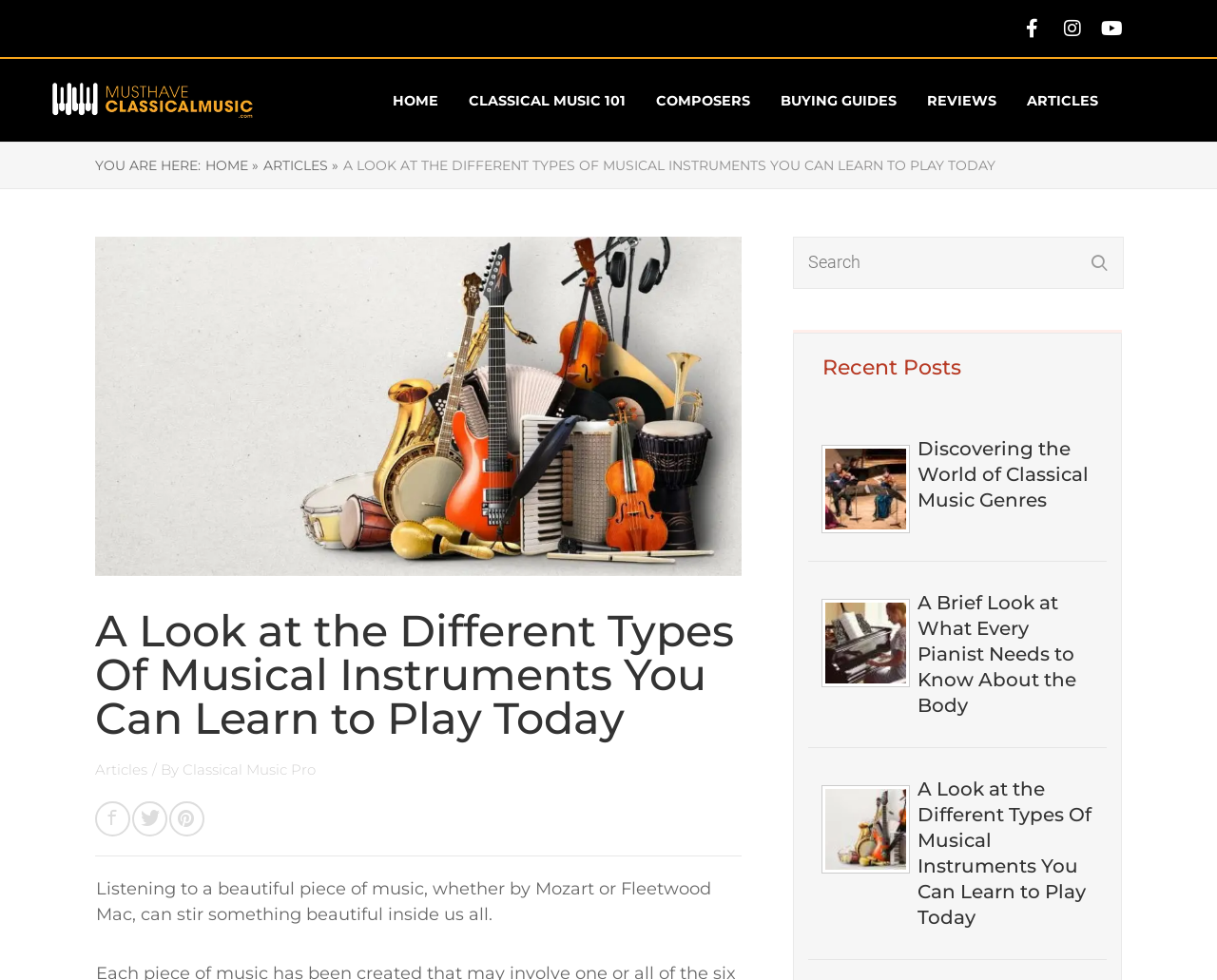Answer the question using only a single word or phrase: 
What is the purpose of the textbox with the label 'Search'?

To search the website